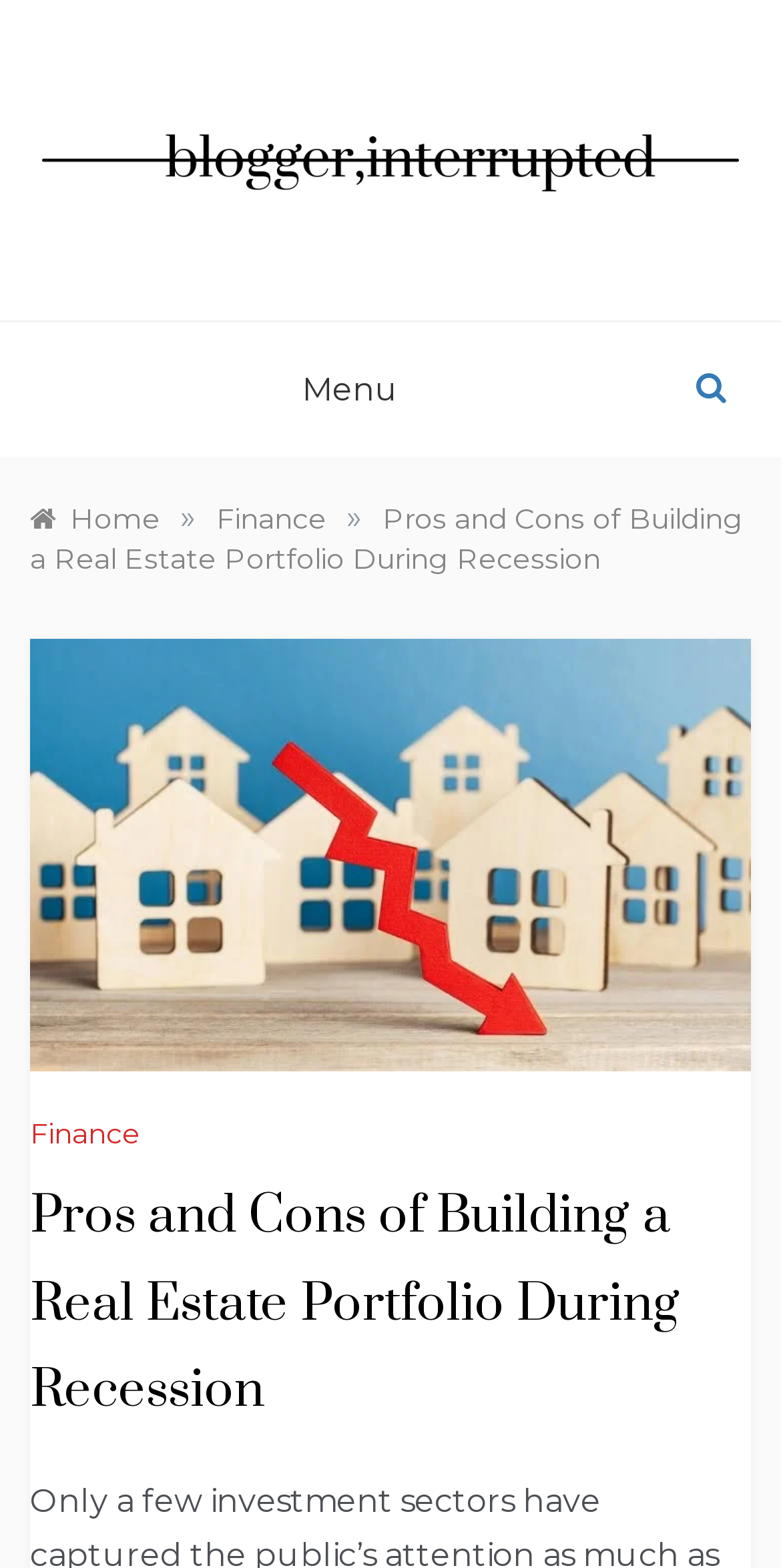What is the topic of the current article?
Provide a one-word or short-phrase answer based on the image.

Real Estate Portfolio During Recession